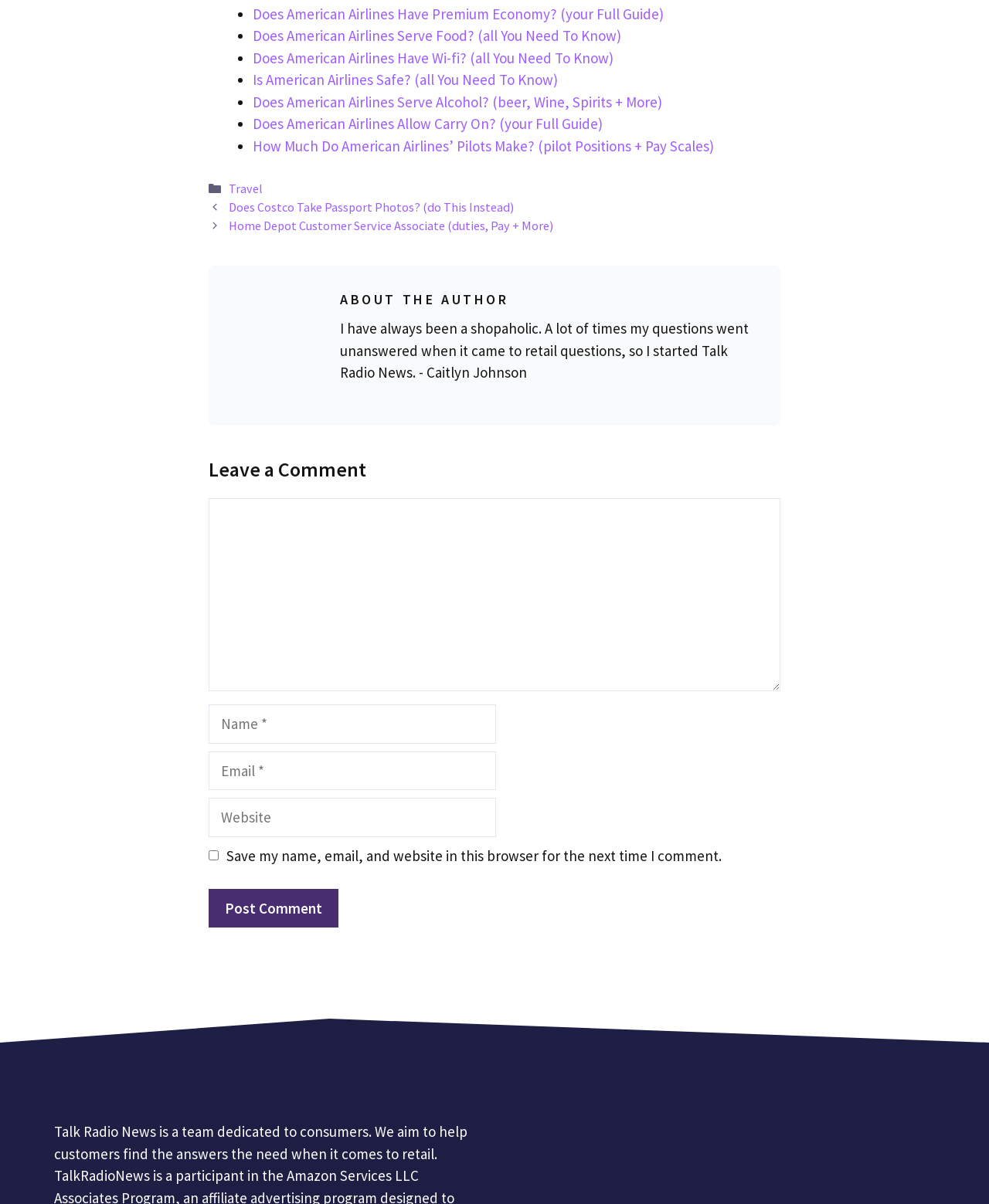Please provide the bounding box coordinates for the element that needs to be clicked to perform the following instruction: "Click on the link 'Does American Airlines Have Premium Economy? (your Full Guide)'". The coordinates should be given as four float numbers between 0 and 1, i.e., [left, top, right, bottom].

[0.255, 0.004, 0.671, 0.019]